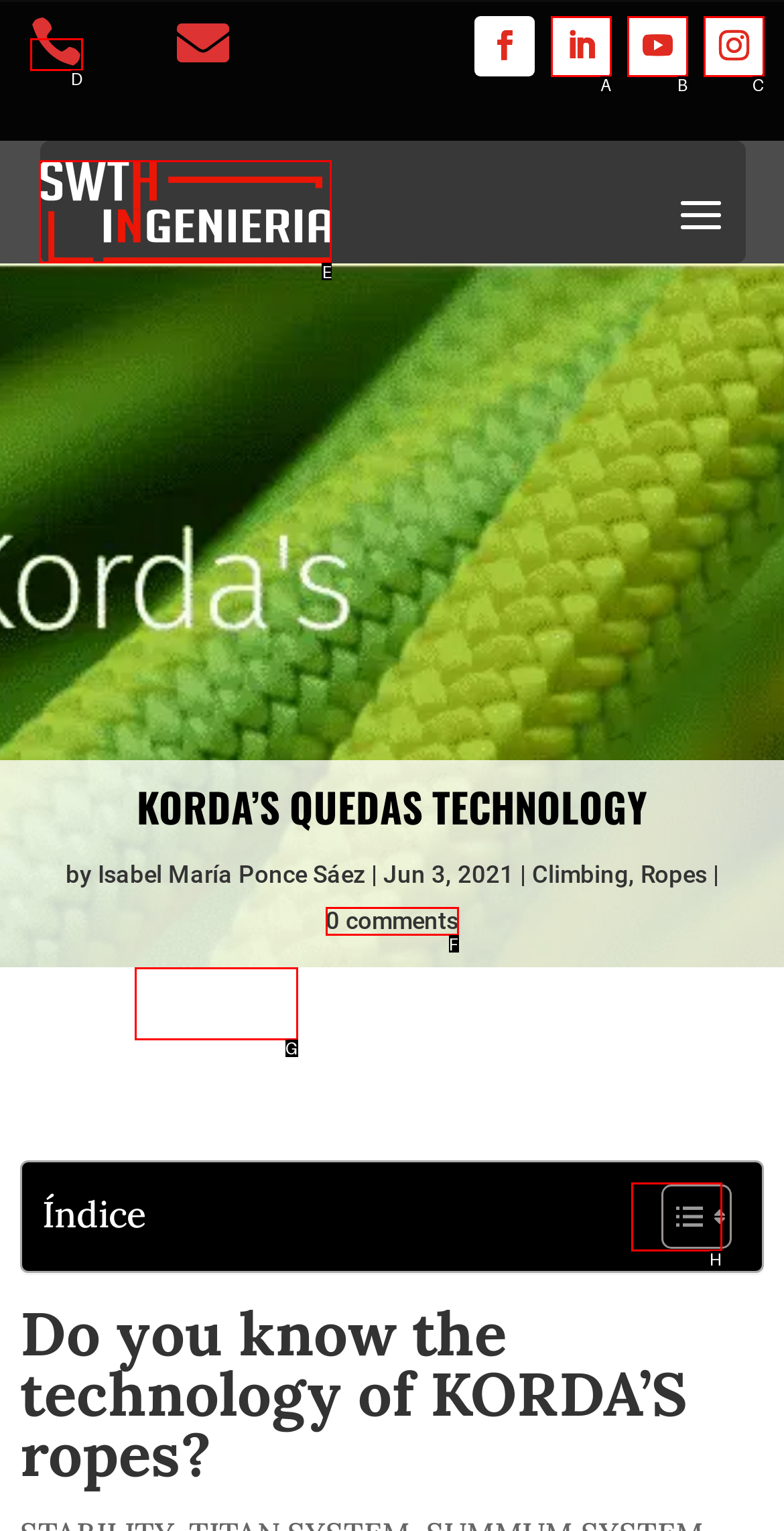Indicate which HTML element you need to click to complete the task: Click the SWTH Ingeniería Home link. Provide the letter of the selected option directly.

E